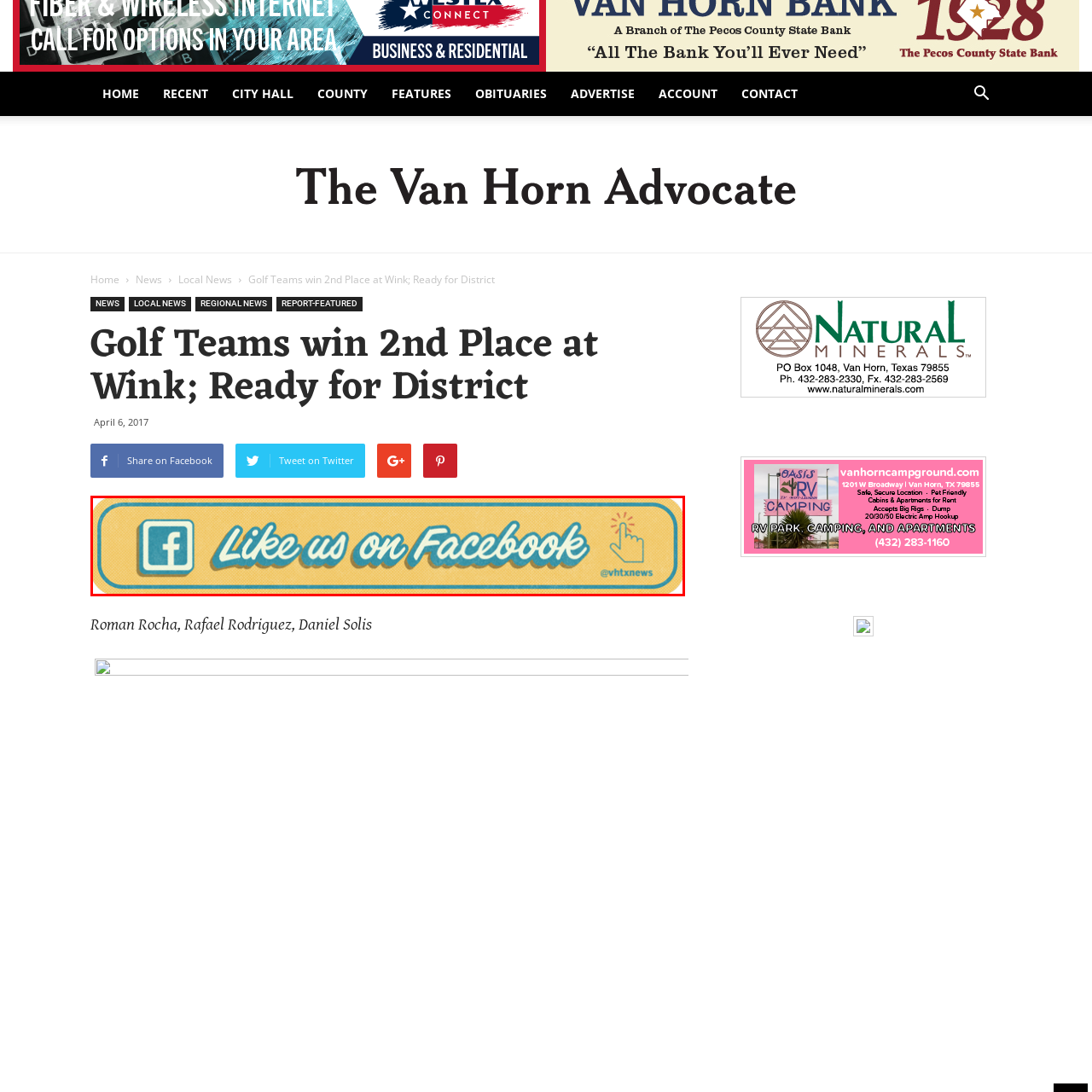What is the purpose of the arrow hand icon?
Please observe the details within the red bounding box in the image and respond to the question with a detailed explanation based on what you see.

The arrow hand icon is included in the image to suggest user interaction, implying that the viewer should click on the button to engage with the organization on social media.